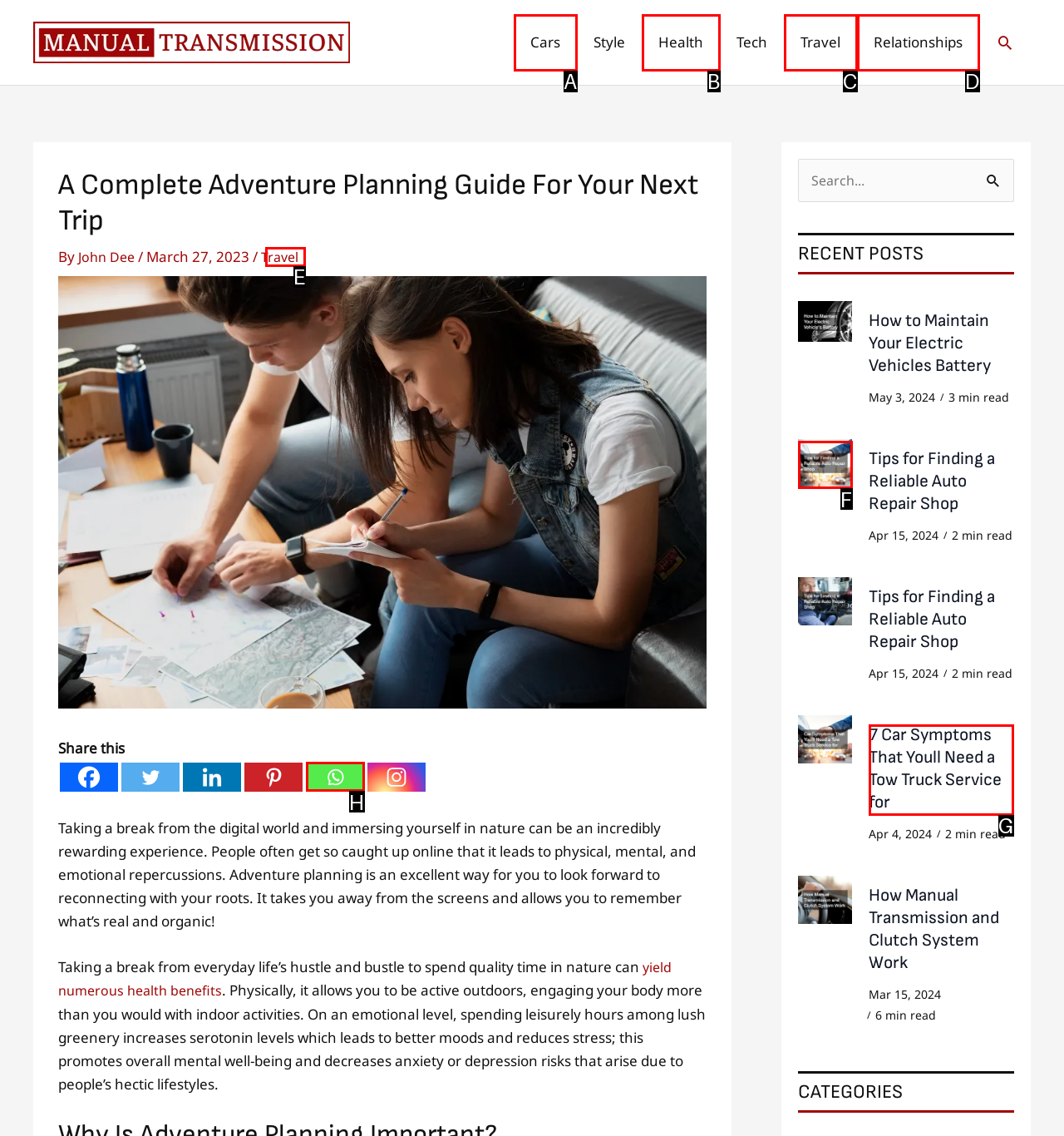Select the letter of the UI element that best matches: Travel
Answer with the letter of the correct option directly.

C